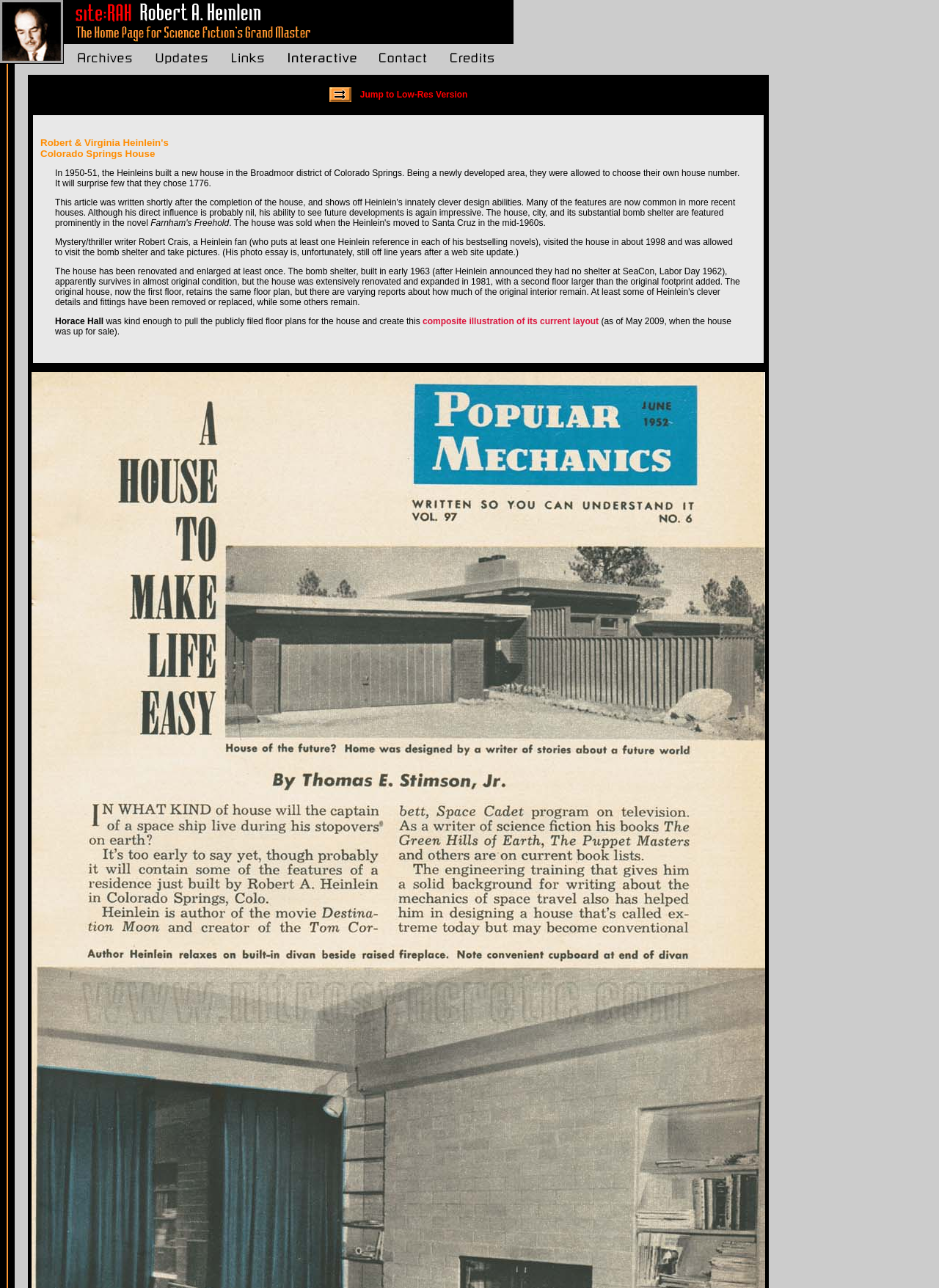What is the name of the novel that features the Heinleins' Colorado Springs house?
Make sure to answer the question with a detailed and comprehensive explanation.

The article mentions that the house, city, and its substantial bomb shelter are featured prominently in the novel Farnham's Freehold.